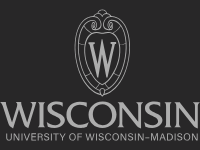What is the purpose of the logo?
Please answer the question with as much detail and depth as you can.

The purpose of the logo is to serve as a link to the main university website, reflecting the institution's commitment to accessibility and connection with its community, as stated in the caption.